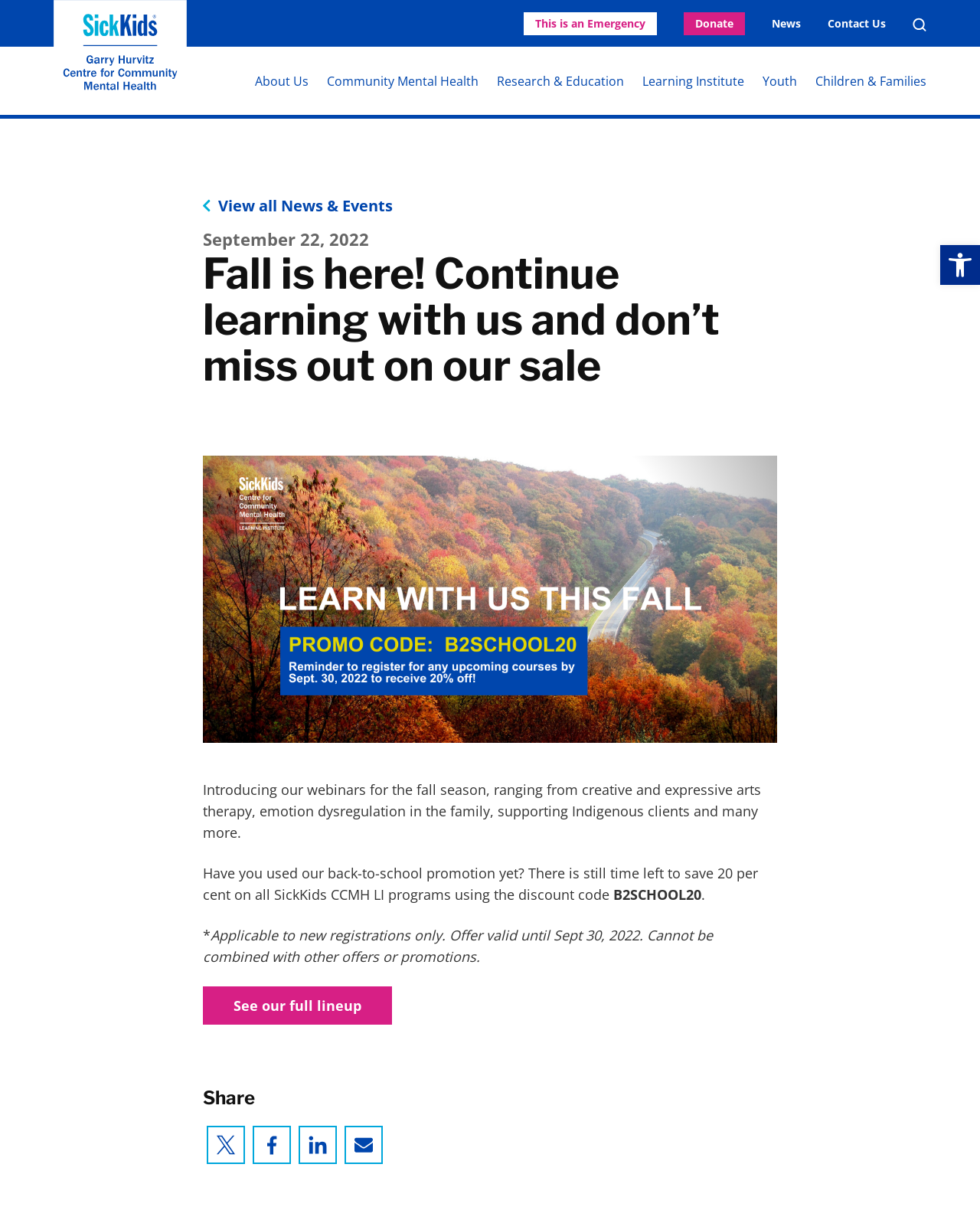Please indicate the bounding box coordinates of the element's region to be clicked to achieve the instruction: "Open accessibility tools". Provide the coordinates as four float numbers between 0 and 1, i.e., [left, top, right, bottom].

[0.959, 0.203, 1.0, 0.235]